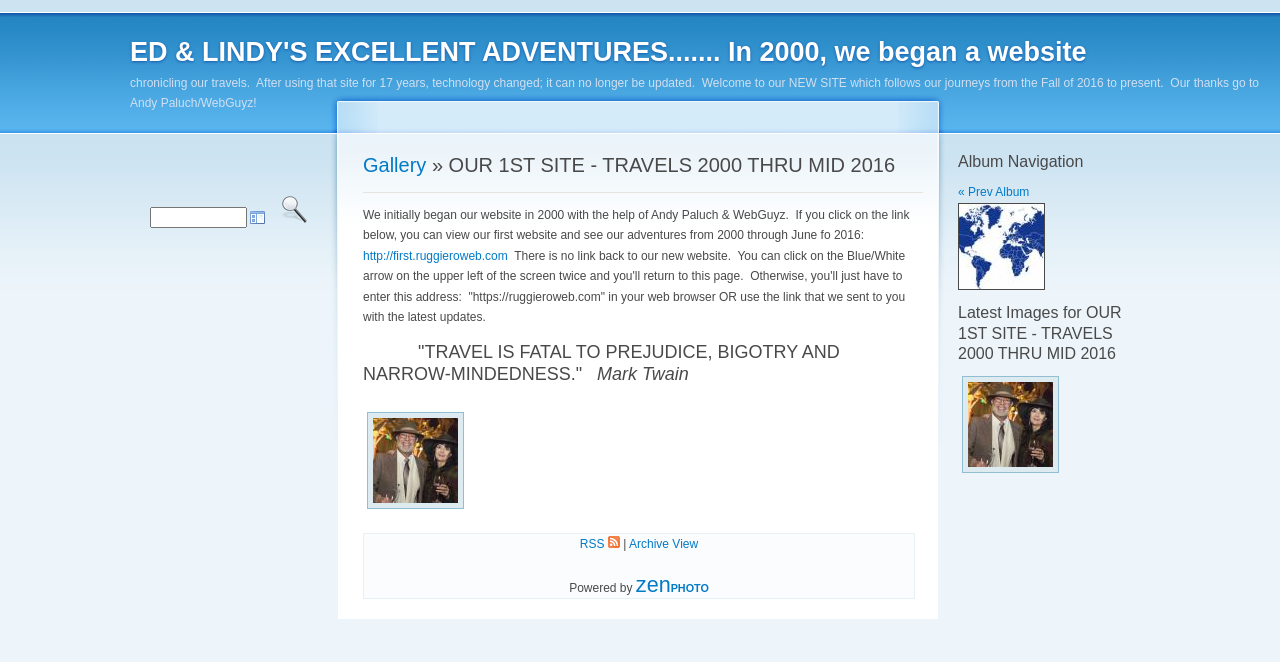Who helped the authors create their first website?
Refer to the screenshot and answer in one word or phrase.

Andy Paluch & WebGuyz